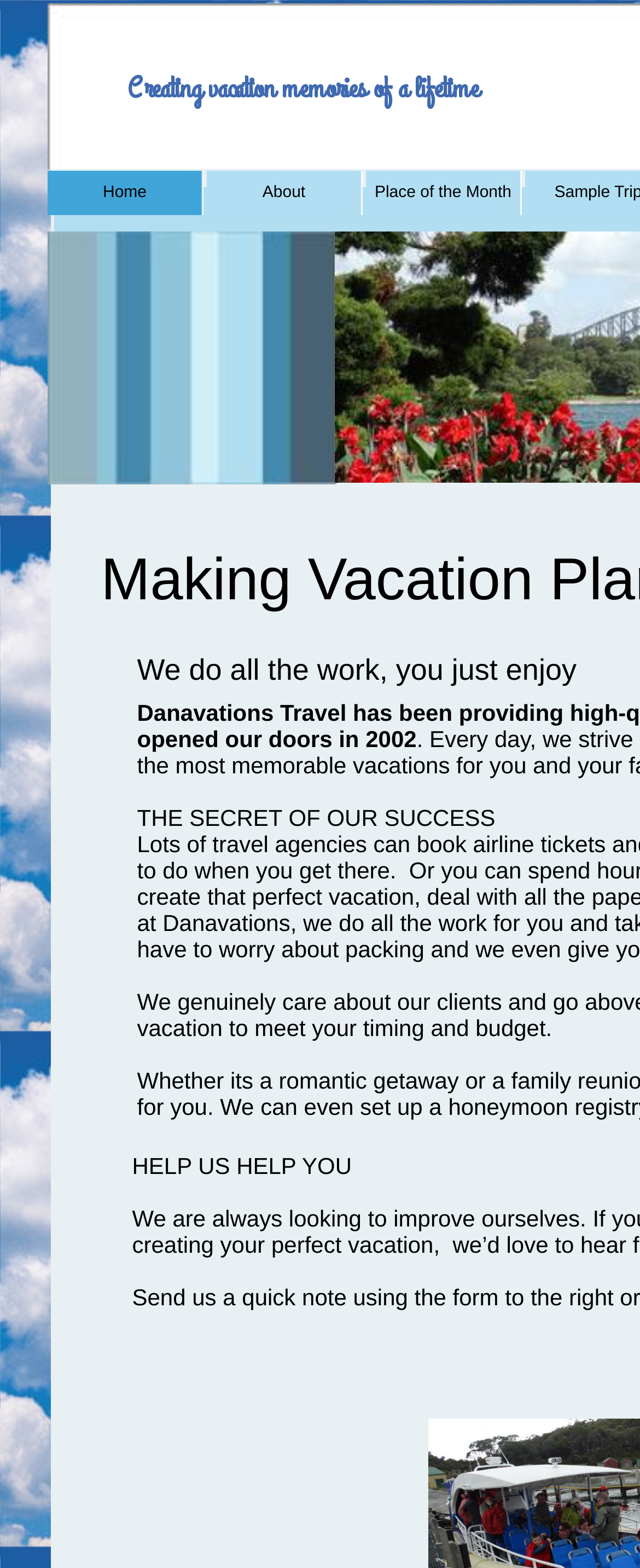Provide a short answer using a single word or phrase for the following question: 
How many sections are there in the webpage?

3